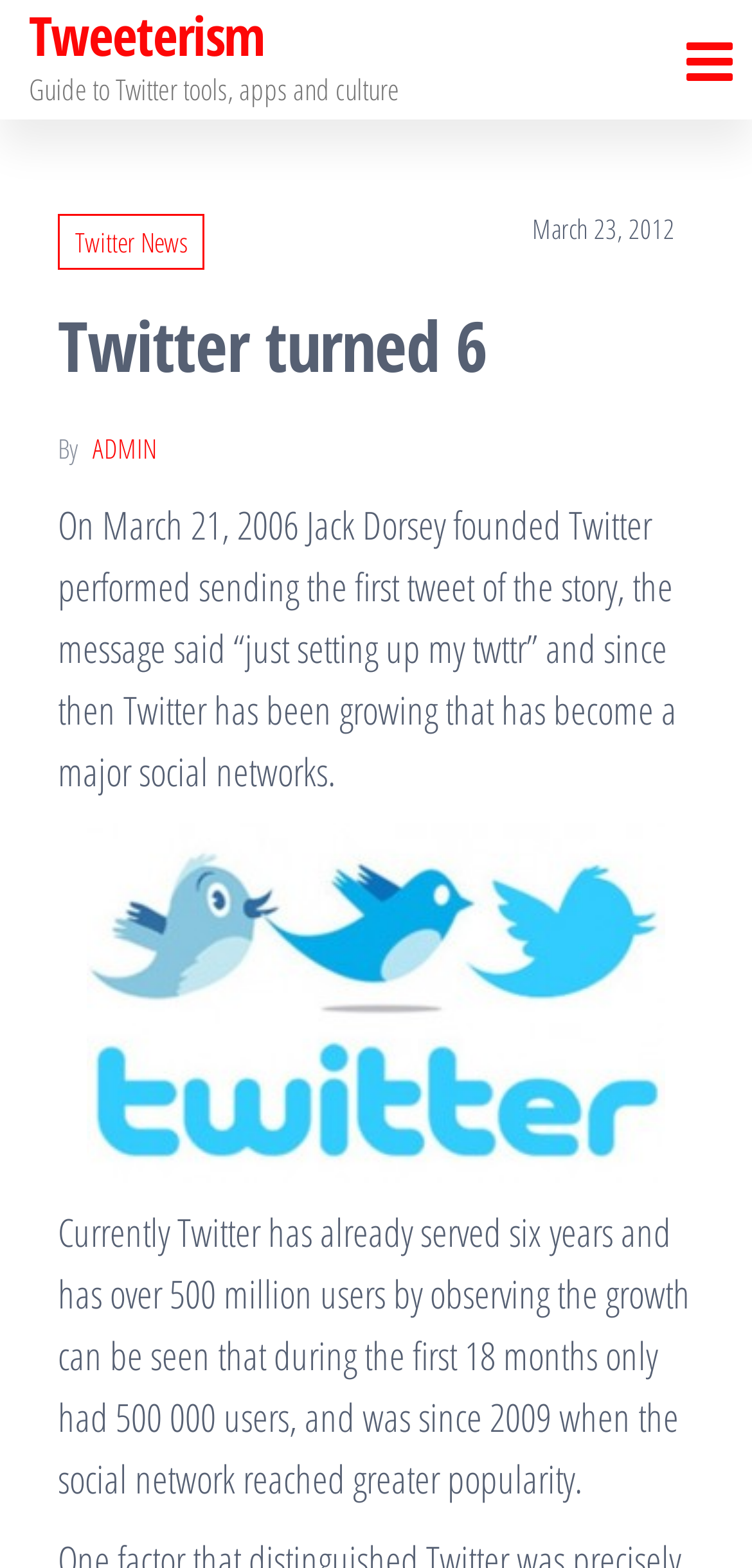Please reply with a single word or brief phrase to the question: 
Who founded Twitter?

Jack Dorsey